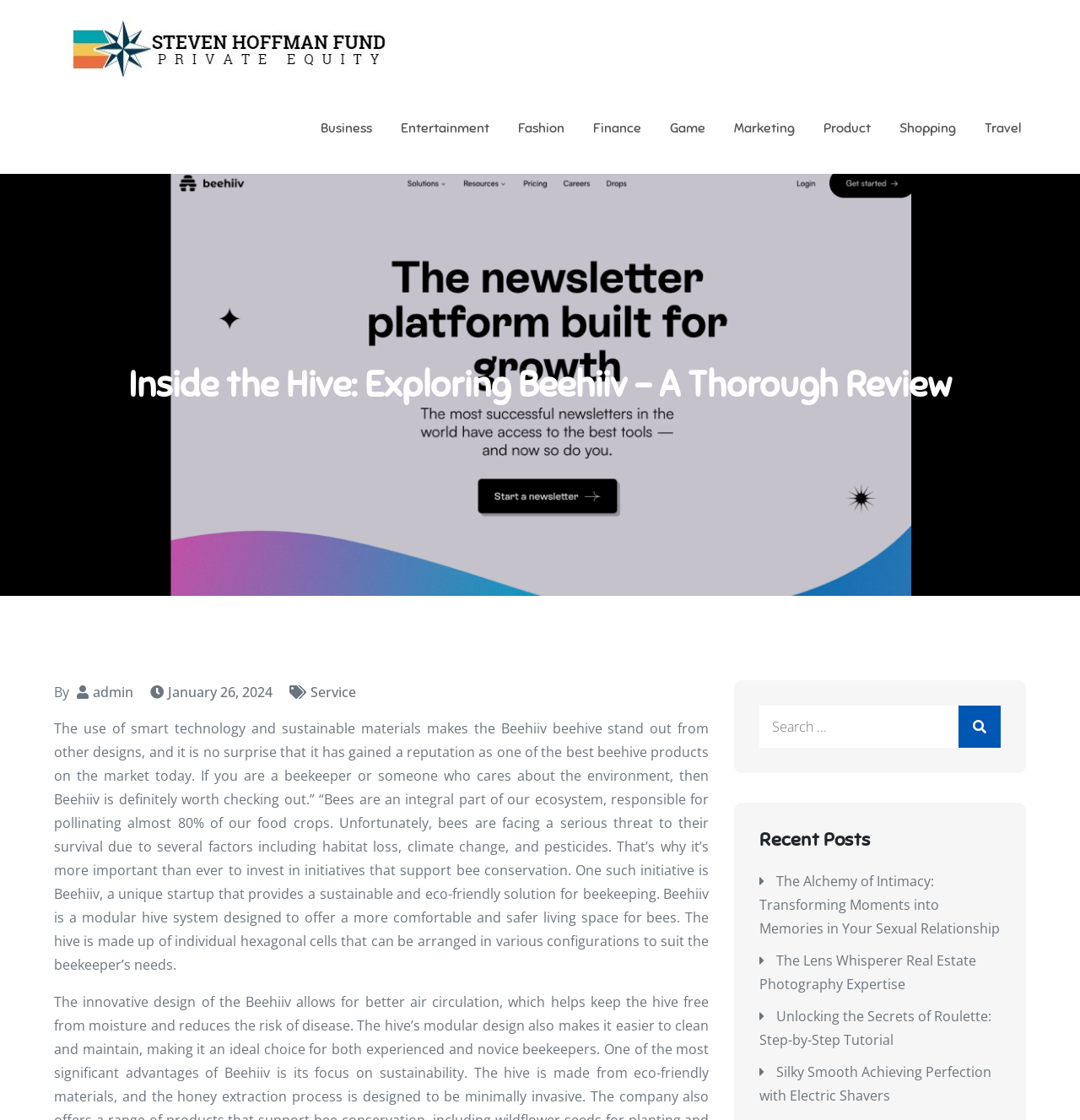Determine the bounding box for the described HTML element: "parent_node: Search for: value="Search"". Ensure the coordinates are four float numbers between 0 and 1 in the format [left, top, right, bottom].

[0.888, 0.63, 0.927, 0.668]